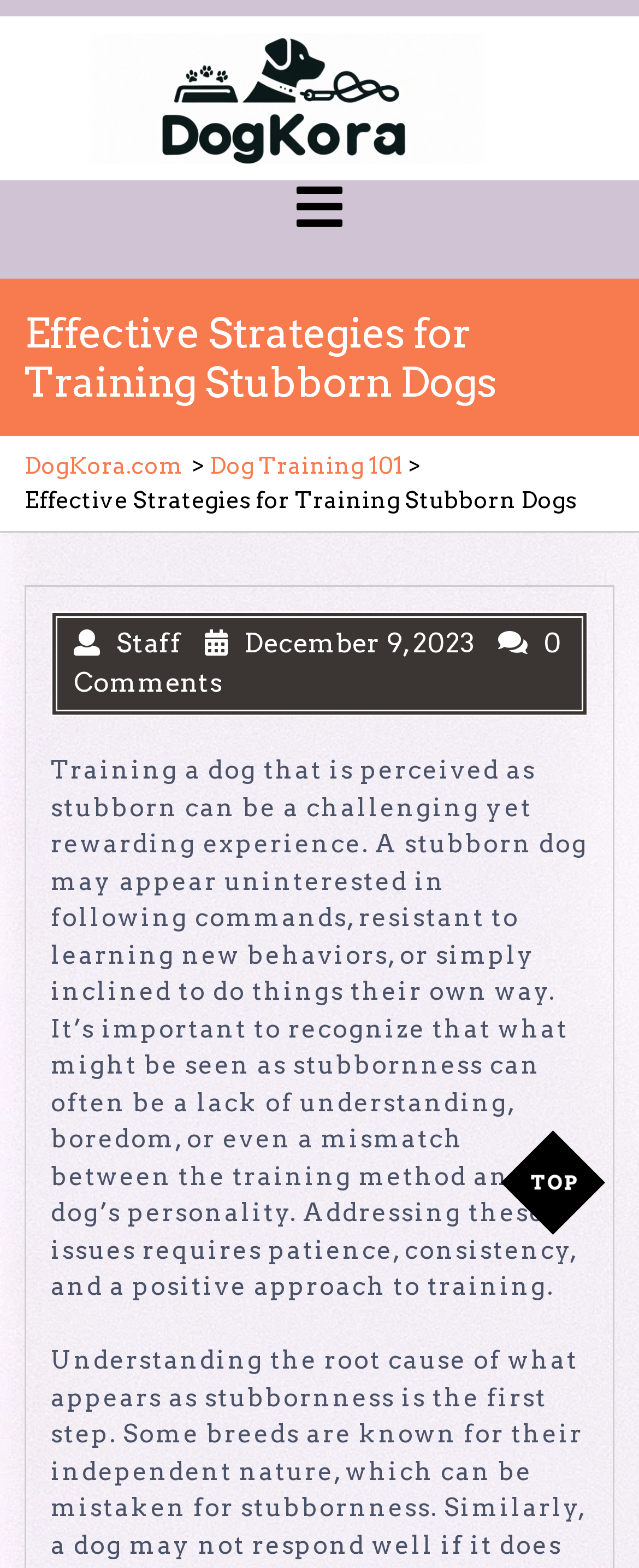Identify the bounding box coordinates for the UI element that matches this description: "Dog Training 101".

[0.328, 0.286, 0.631, 0.308]